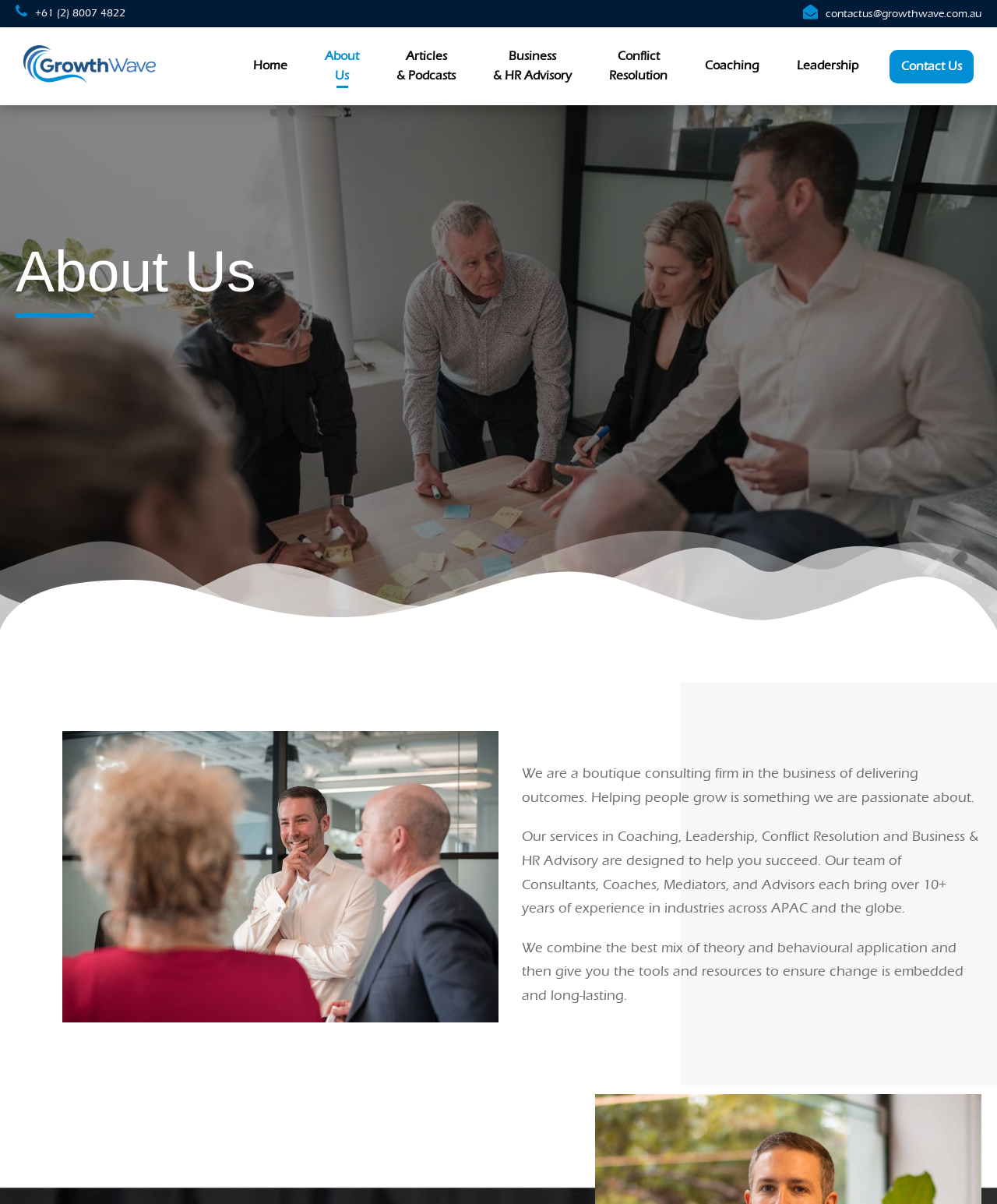Extract the bounding box for the UI element that matches this description: "Articles & Podcasts".

[0.398, 0.039, 0.457, 0.087]